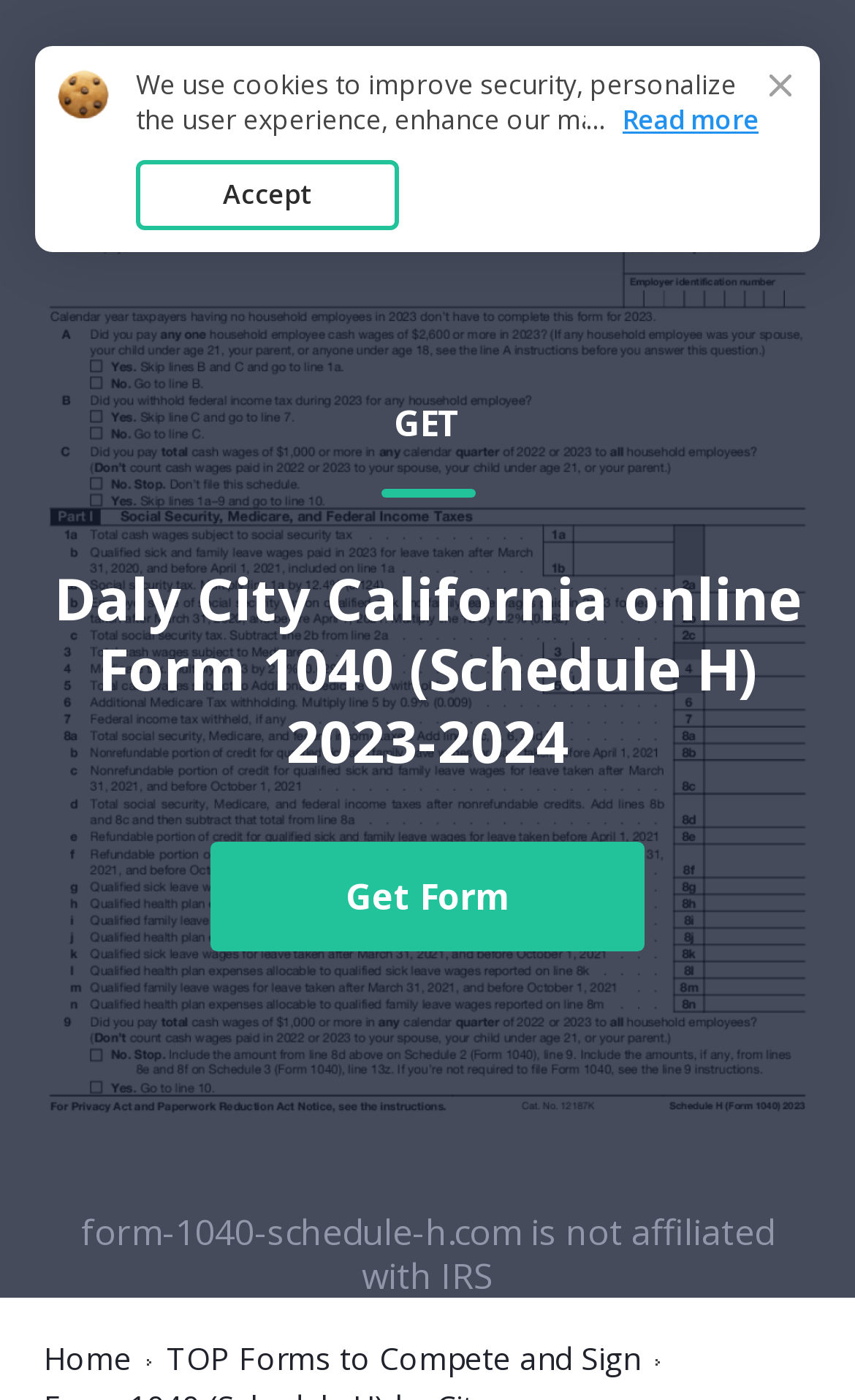Offer an in-depth caption of the entire webpage.

The webpage is about Daly City California online Form 1040 (Schedule H). At the top of the page, there is a large image of the form, taking up most of the width. Below the image, there is a link to "Form 1040 Schedule H" on the left side, and a small icon on the right side. 

Underneath, there is a prominent link to "GET Daly City California online Form 1040 (Schedule H) 2023-2024" that spans almost the entire width of the page. Above this link, there is a heading that reads "Daly City California online Form 1040 (Schedule H) 2023-2024". To the right of the heading, there is a "Get Form" button.

At the bottom of the page, there are three links: "Home" on the left, "TOP Forms to Compete and Sign" in the middle, and no link on the right. Above these links, there is a paragraph of text about cookies and a link to read the Cookie Policy. Next to the paragraph, there is an "Accept" button. On the right side of the page, there are two short lines of text, one with an ellipsis and the other with "Read more".